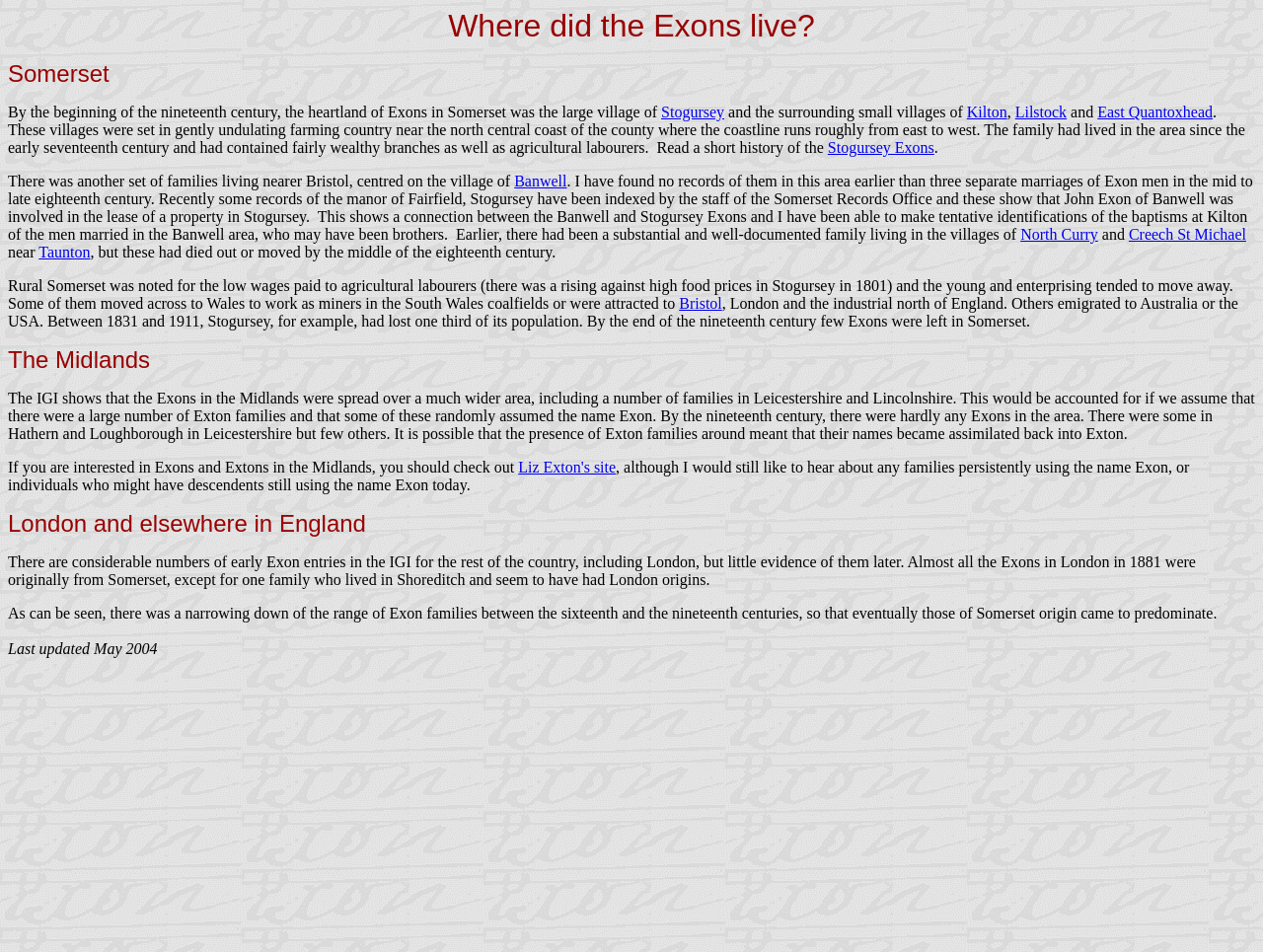What is the name of the website recommended for Exons and Extons in the Midlands?
Can you give a detailed and elaborate answer to the question?

The webpage suggests that if you are interested in Exons and Extons in the Midlands, you should check out Liz Exton's site, implying that it is a useful resource for researching Exon families in the region.